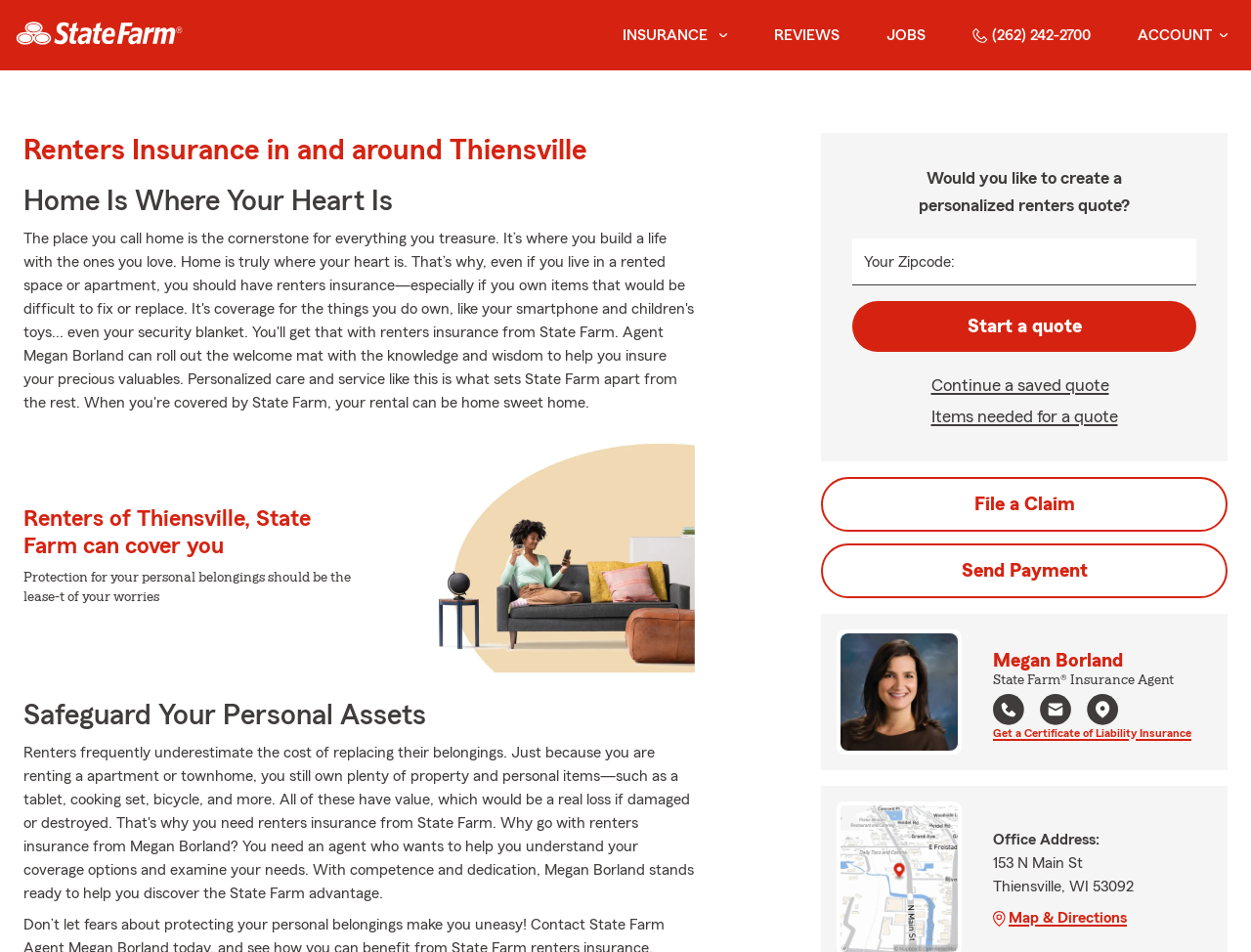From the element description: "Send Payment", extract the bounding box coordinates of the UI element. The coordinates should be expressed as four float numbers between 0 and 1, in the order [left, top, right, bottom].

[0.656, 0.571, 0.981, 0.628]